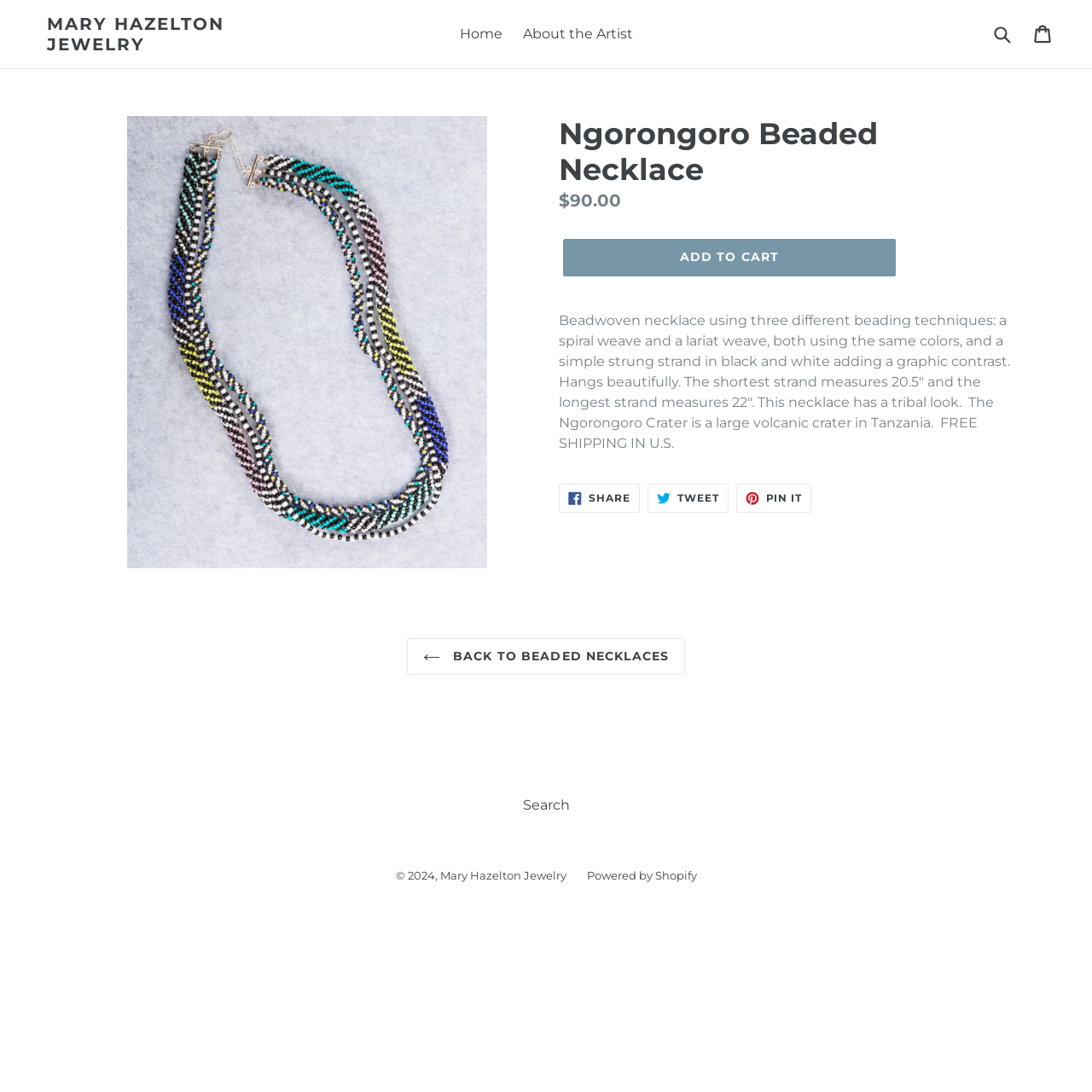What is the name of the artist?
Please answer using one word or phrase, based on the screenshot.

Mary Hazelton